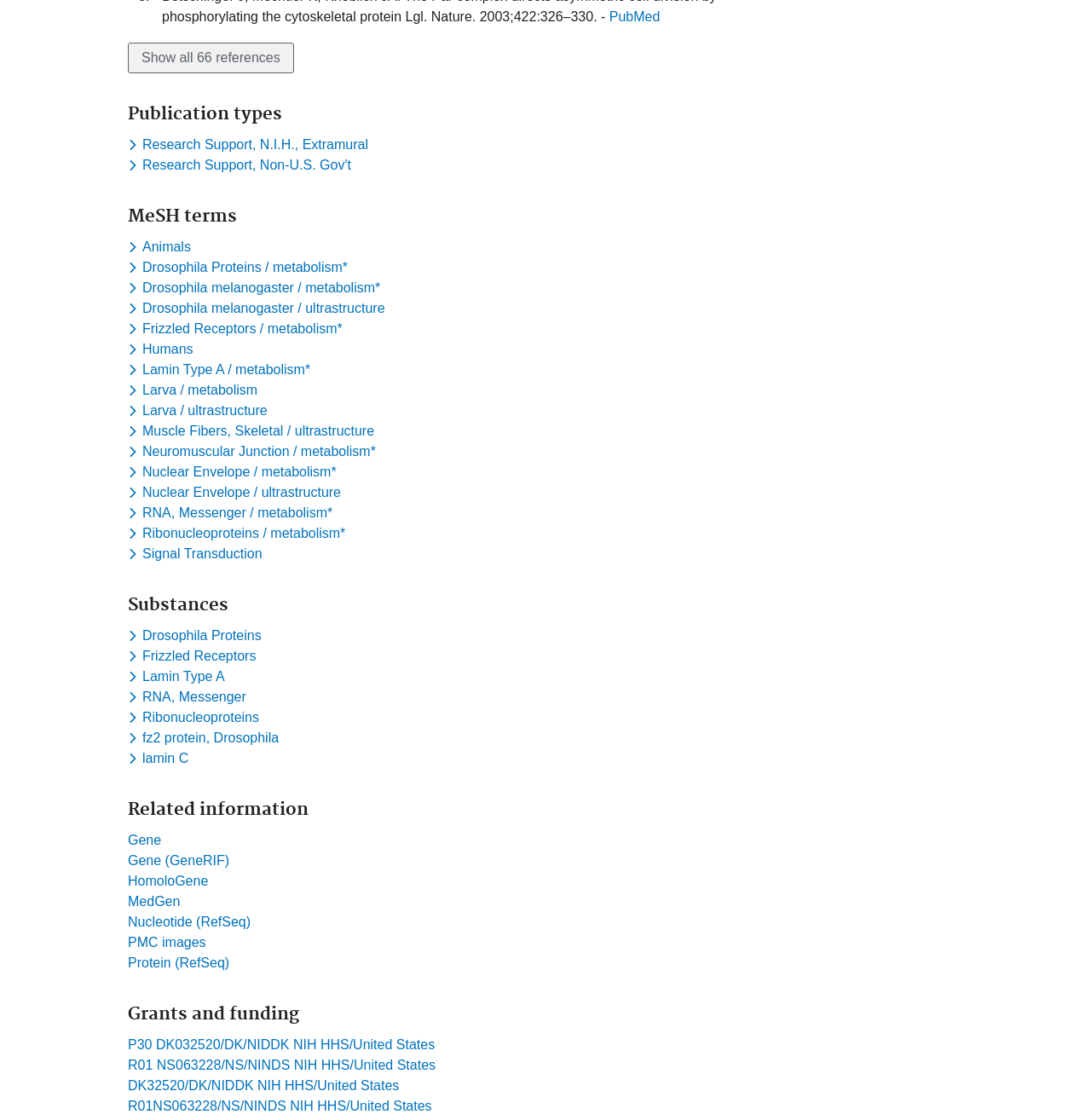Use a single word or phrase to answer the following:
How many references are shown by default?

Not all 66